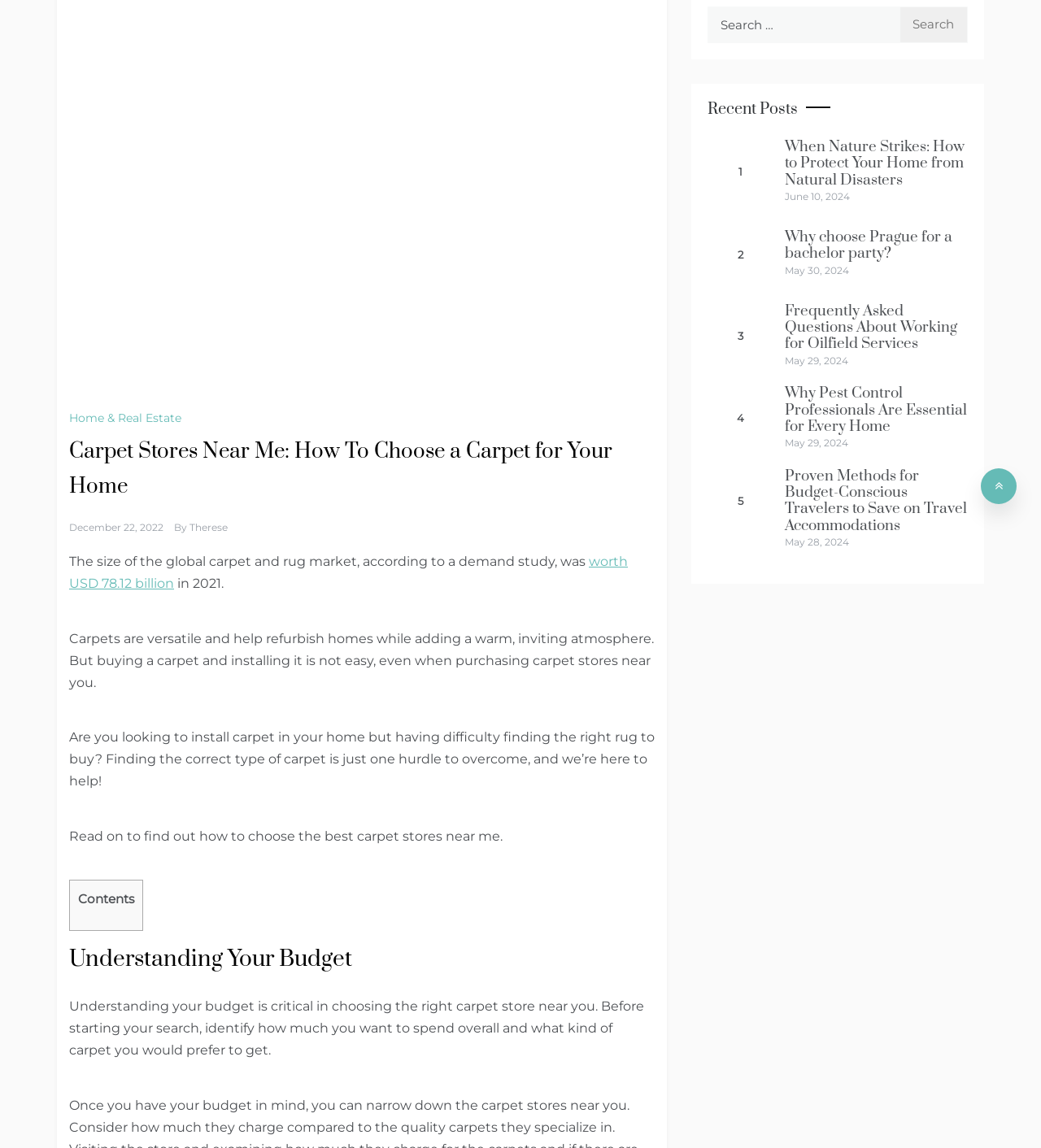Given the webpage screenshot, identify the bounding box of the UI element that matches this description: "December 22, 2022December 22, 2022".

[0.066, 0.454, 0.157, 0.465]